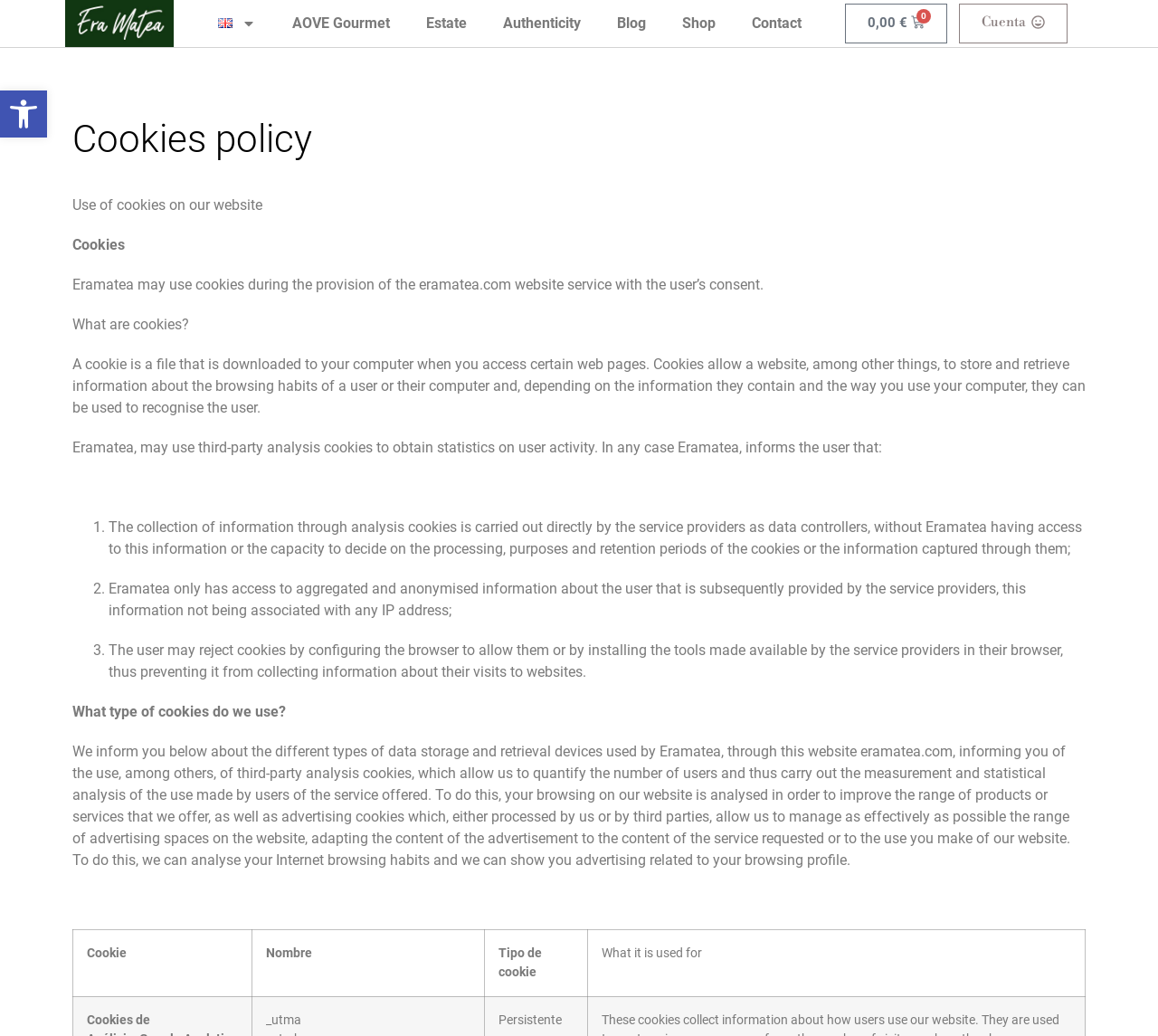Please provide a detailed answer to the question below based on the screenshot: 
How can users reject cookies?

According to the webpage, users can reject cookies by configuring their browser to allow or reject them, or by installing tools made available by service providers in their browser, thus preventing the collection of information about their visits to websites.